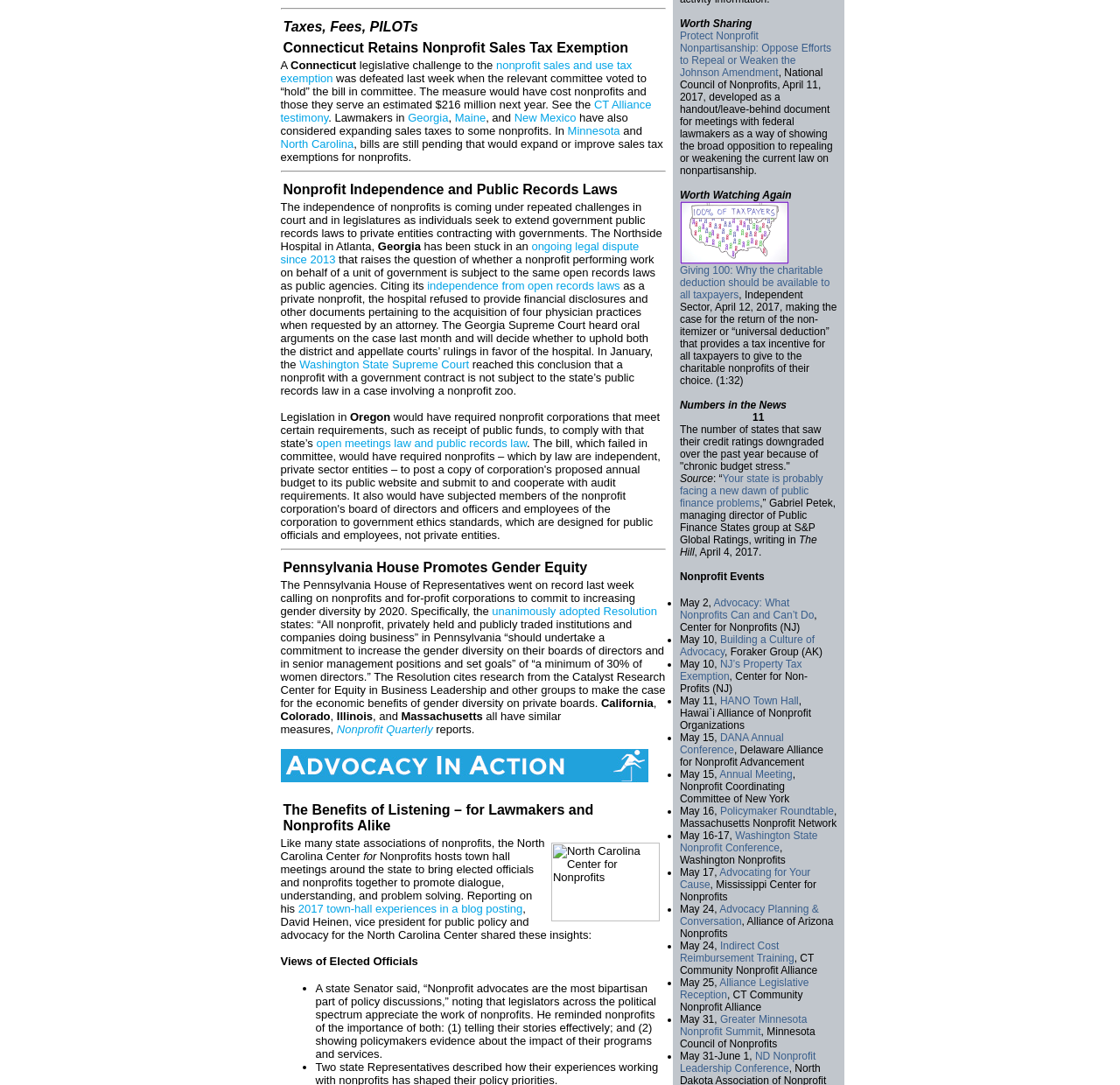Please find the bounding box coordinates of the section that needs to be clicked to achieve this instruction: "Click the link 'nonprofit sales and use tax exemption'".

[0.25, 0.054, 0.564, 0.078]